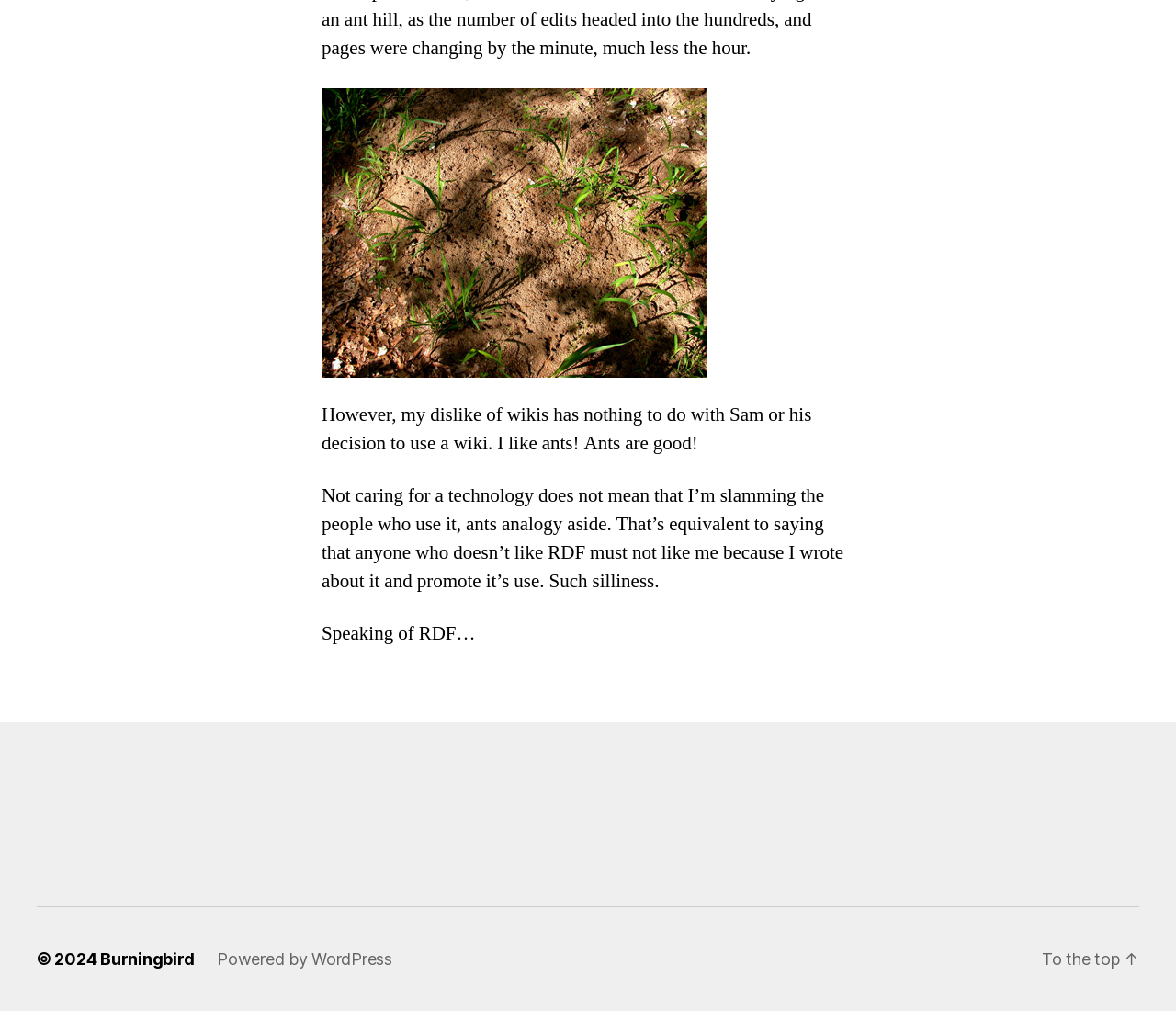Use a single word or phrase to respond to the question:
What is the purpose of the link at the bottom?

To go to the top